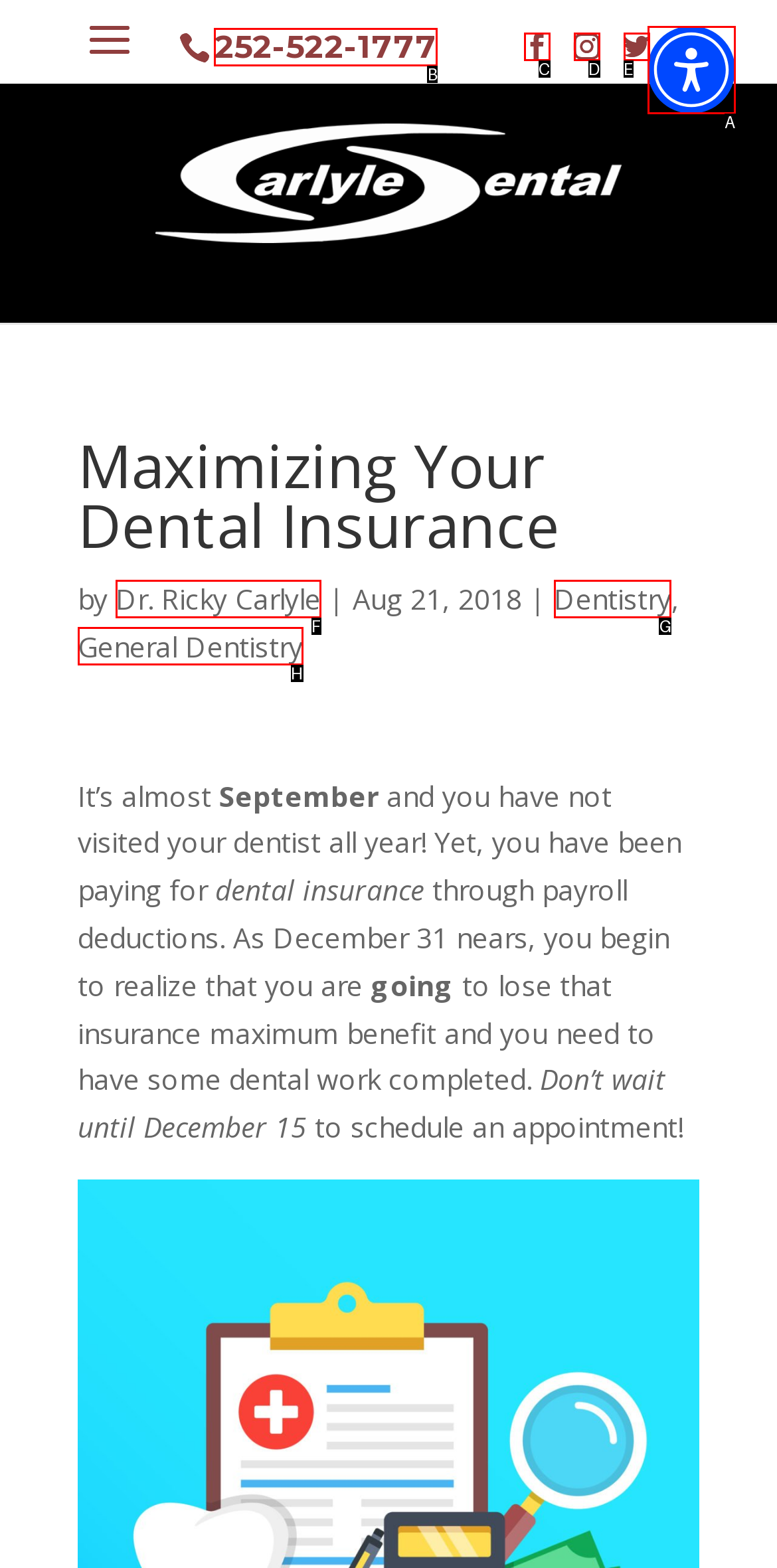Pick the option that should be clicked to perform the following task: Visit the dentistry page
Answer with the letter of the selected option from the available choices.

G